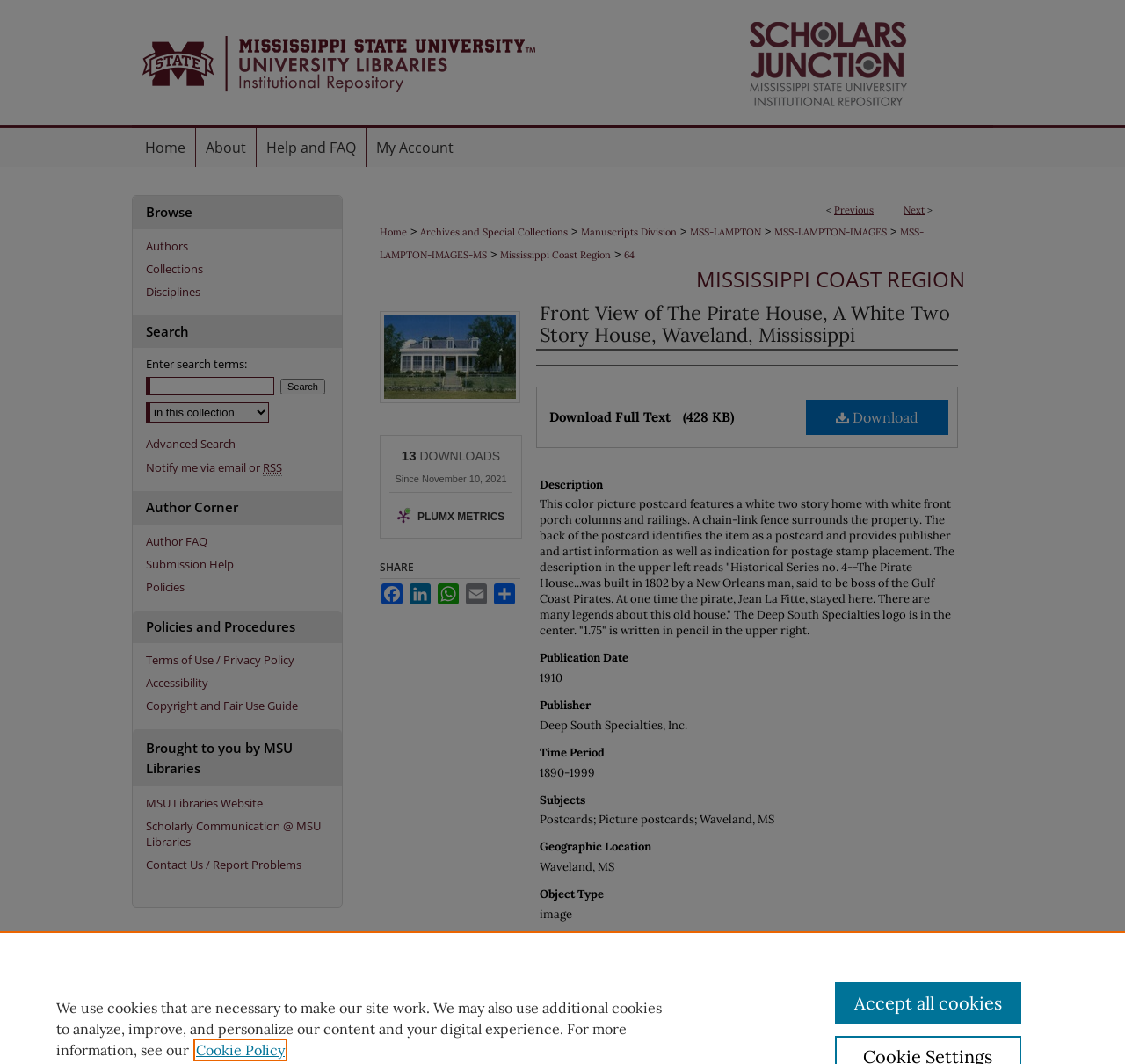Identify the main title of the webpage and generate its text content.

Front View of The Pirate House, A White Two Story House, Waveland, Mississippi